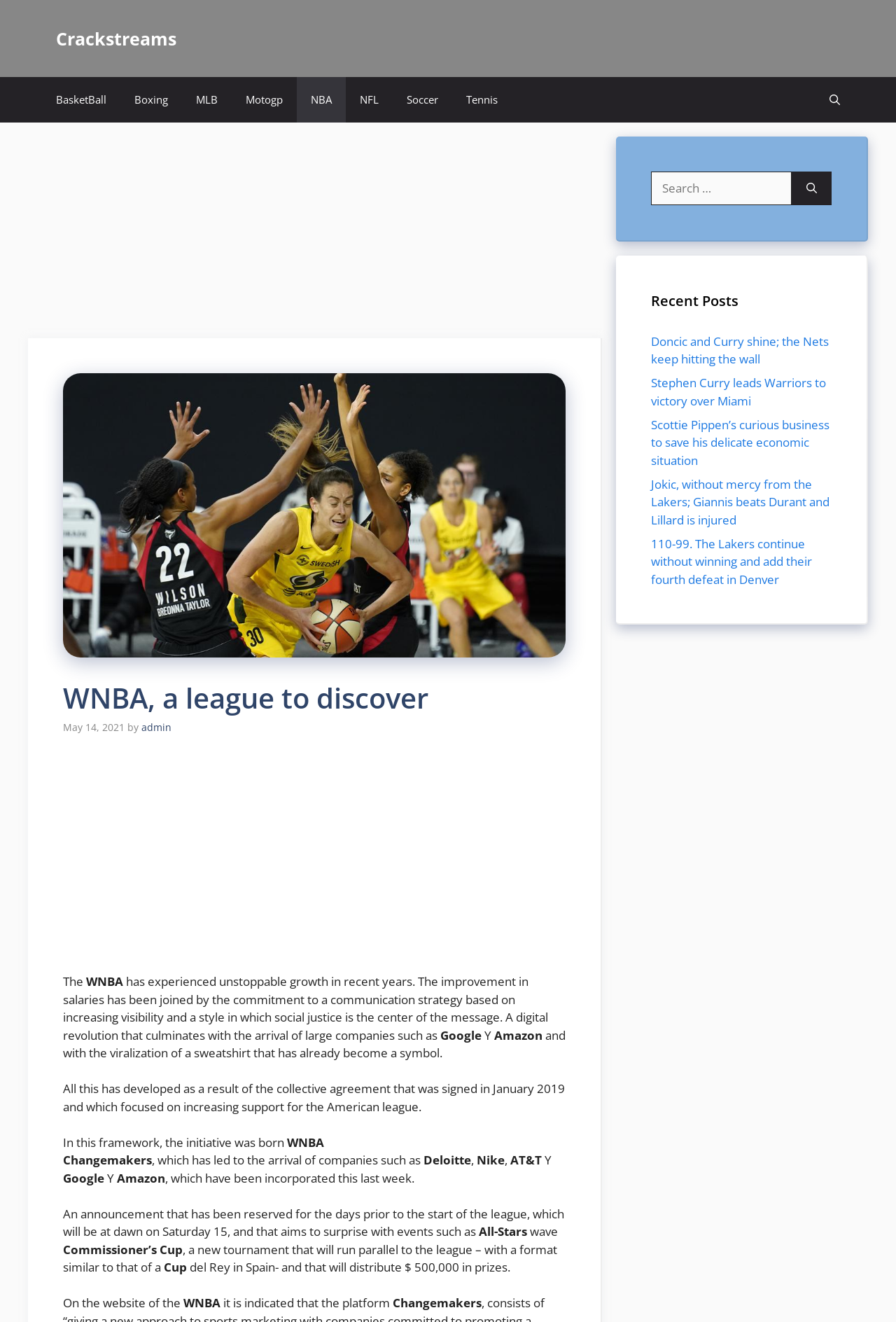Offer a meticulous caption that includes all visible features of the webpage.

The webpage is about the WNBA, a professional women's basketball league, and its recent growth and developments. At the top of the page, there is a banner with the site's name, "Crackstreams," and a navigation menu with links to other sports categories, such as Basketball, Boxing, MLB, and more. 

Below the navigation menu, there is a large content section with a heading that reads "WNBA, a league to discover." The content is divided into paragraphs, with the first paragraph discussing the WNBA's growth in recent years, including improvements in salaries and a commitment to a communication strategy focused on increasing visibility and social justice. 

The text continues to discuss the league's digital revolution, which has attracted large companies like Google, Amazon, and others. There is also a mention of a viral sweatshirt that has become a symbol of the league. 

Further down, the page discusses the collective agreement signed in January 2019, which aimed to increase support for the American league. This led to the initiative "WNBA Changemakers," which has brought in companies like Deloitte, Nike, AT&T, and others. 

The page also announces the start of the league on Saturday, May 15, and mentions upcoming events, including the All-Stars wave and the Commissioner's Cup, a new tournament with a $500,000 prize. 

On the right side of the page, there is a complementary section with a search bar and a list of recent posts, including news articles about basketball players and teams.